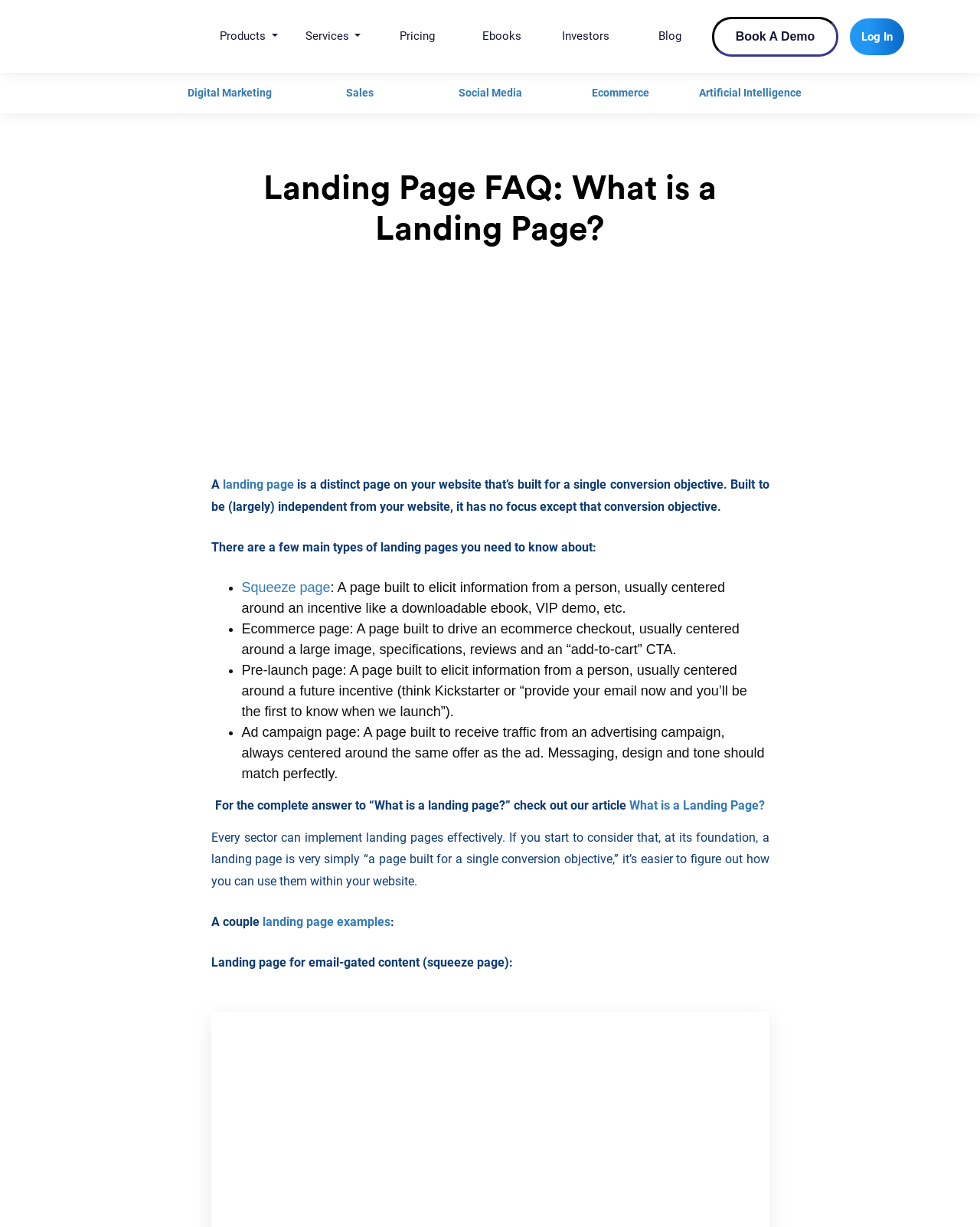Identify the bounding box for the UI element that is described as follows: "What is a Landing Page?".

[0.642, 0.65, 0.78, 0.662]